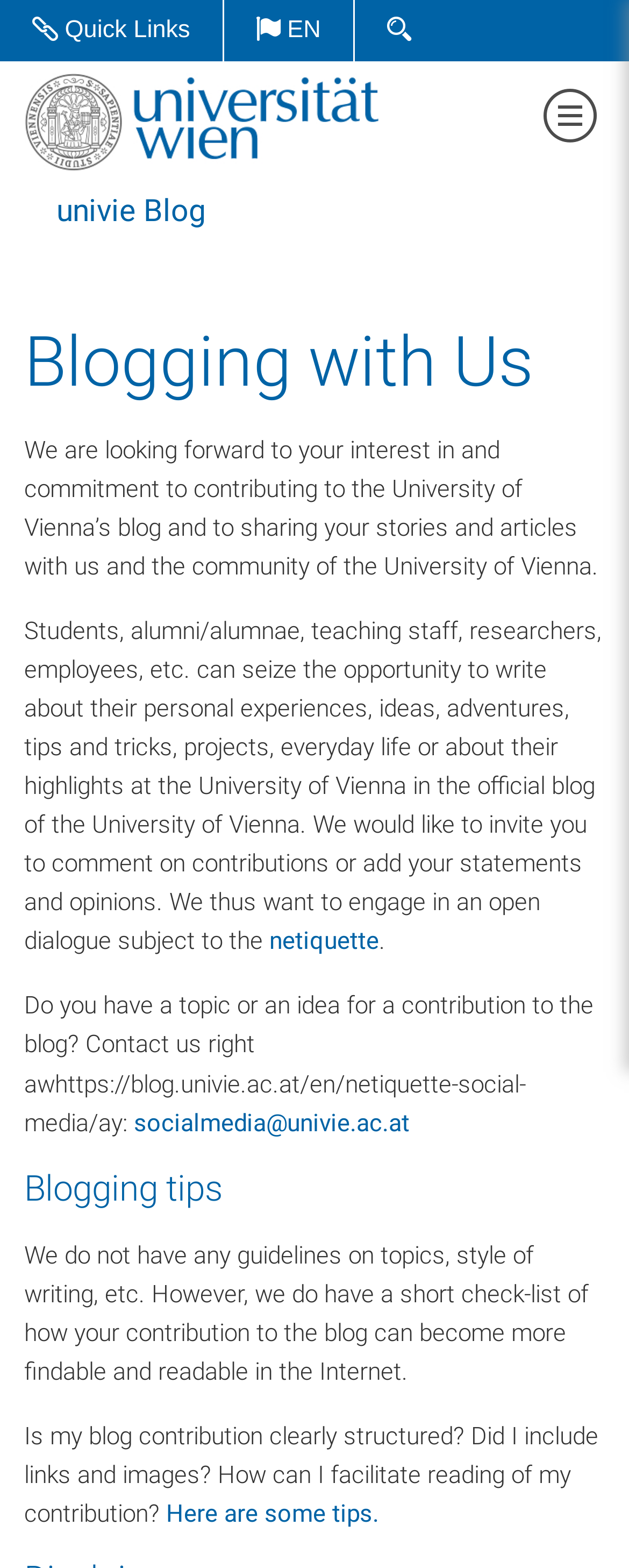From the webpage screenshot, identify the region described by parent_node: univie Blog. Provide the bounding box coordinates as (top-left x, top-left y, bottom-right x, bottom-right y), with each value being a floating point number between 0 and 1.

[0.851, 0.057, 0.962, 0.094]